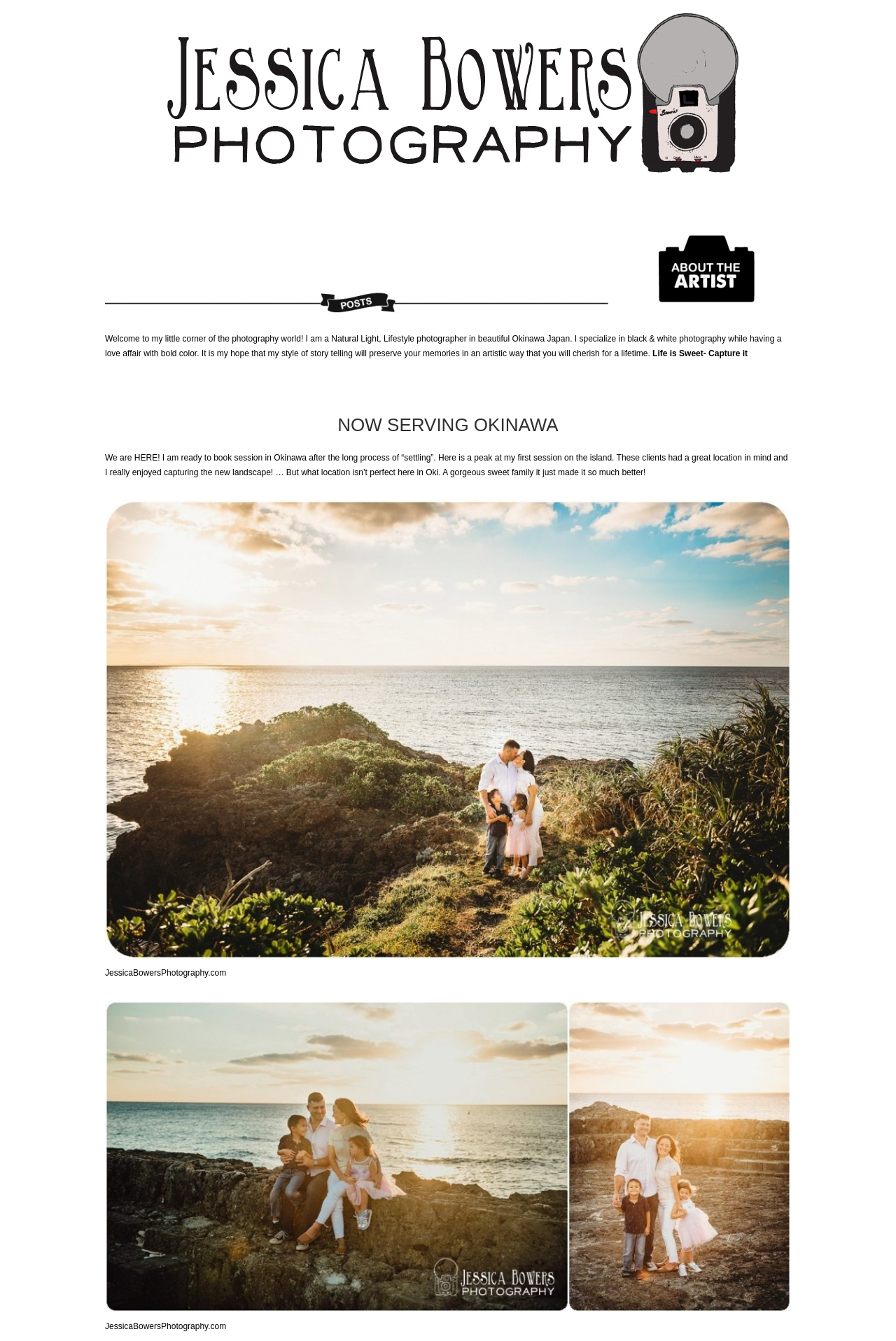Where is Jessica Bowers Photography located?
From the details in the image, answer the question comprehensively.

The StaticText element mentions that Jessica Bowers is a photographer in beautiful Okinawa Japan, indicating that her photography business is located there.